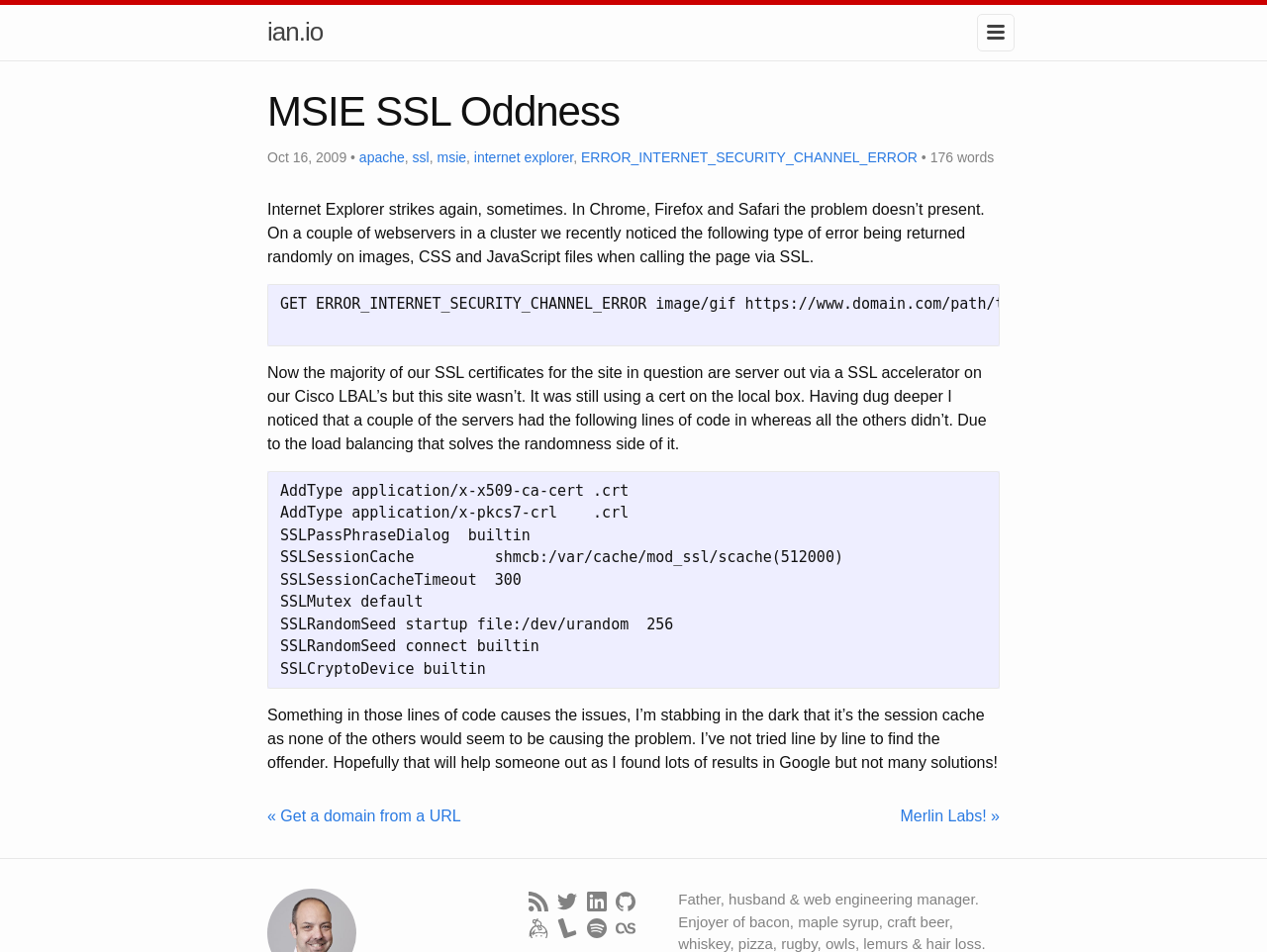Create a detailed narrative describing the layout and content of the webpage.

This webpage is about a technical issue related to Internet Explorer and SSL certificates. At the top, there is a link to "ian.io" and a small image. Below that, there is a main content area that takes up most of the page. 

In the main content area, there is an article with a heading "MSIE SSL Oddness" and a timestamp "Oct 16, 2009". The article discusses an error that occurs in Internet Explorer when accessing a webpage via SSL, but not in other browsers like Chrome, Firefox, and Safari. The error is related to images, CSS, and JavaScript files.

The article is divided into several paragraphs of text, with links to related terms like "apache", "ssl", "msie", and "internet explorer". There are also code blocks that show configuration settings for SSL certificates.

At the bottom of the page, there are several links to social media and online platforms, including RSS, Twitter, LinkedIn, GitHub, Keybase, Lanyrd, Spotify, and Last.fm, each with its own icon.